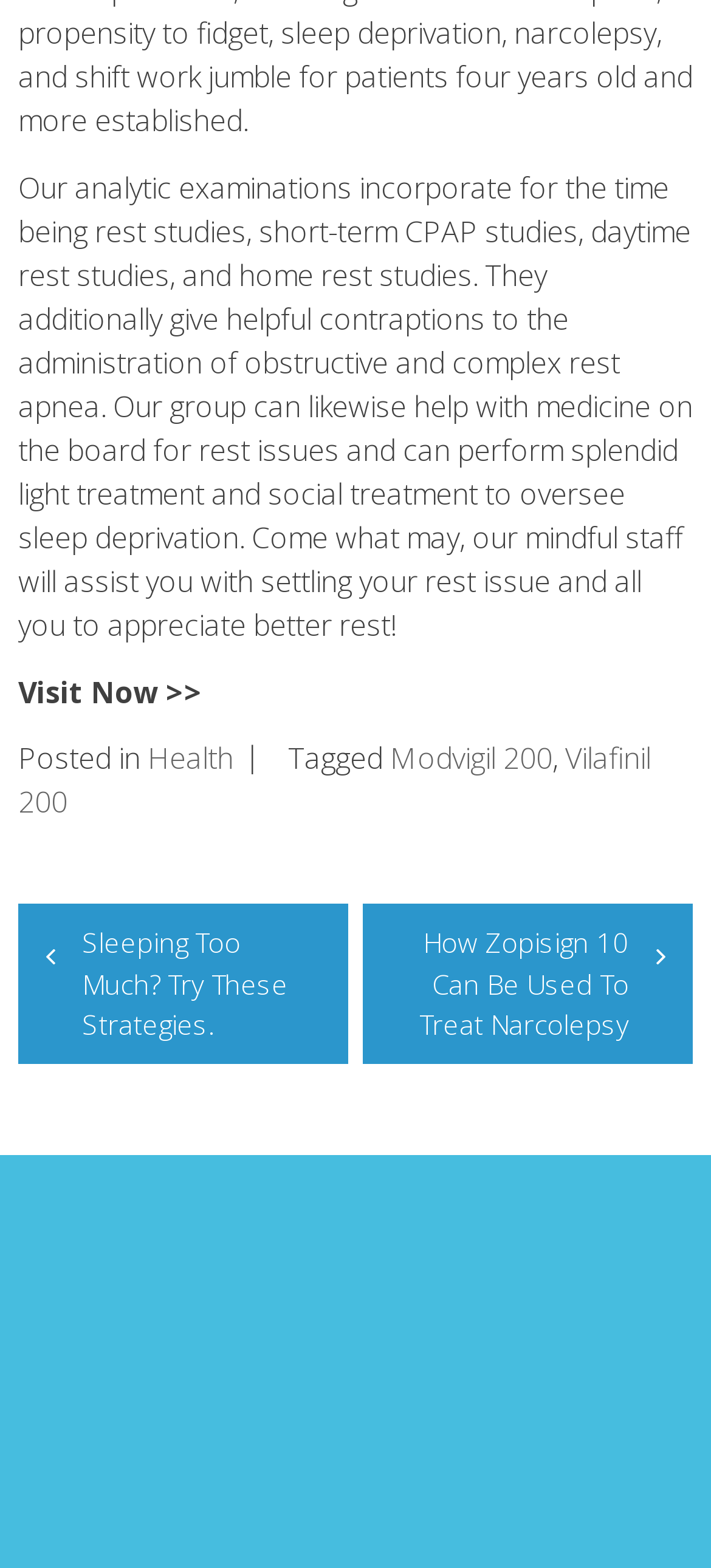Answer the question in one word or a short phrase:
What is the topic of the first post in the navigation section?

Sleeping too much